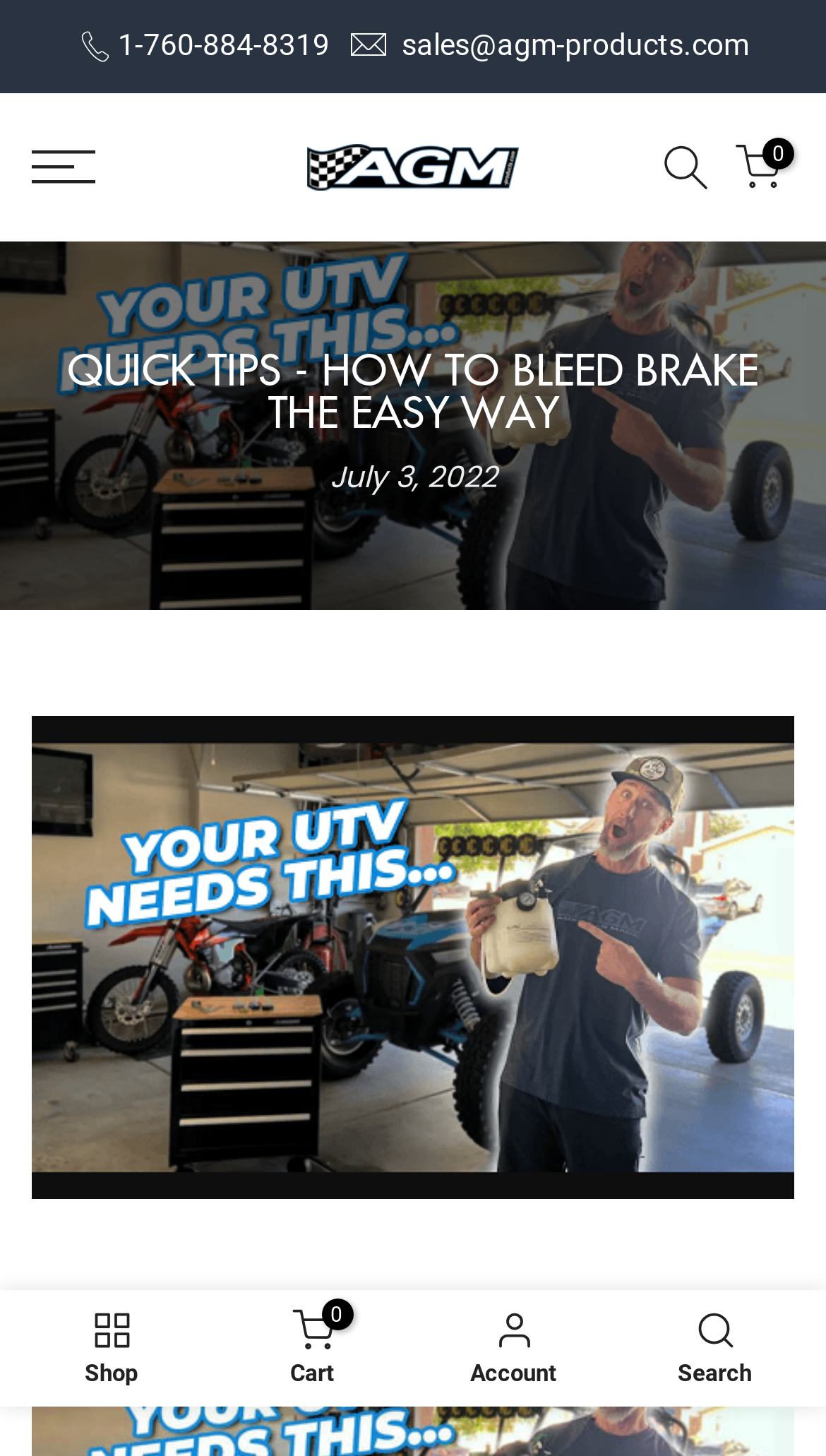How many images are on the webpage?
Please answer the question with a single word or phrase, referencing the image.

7